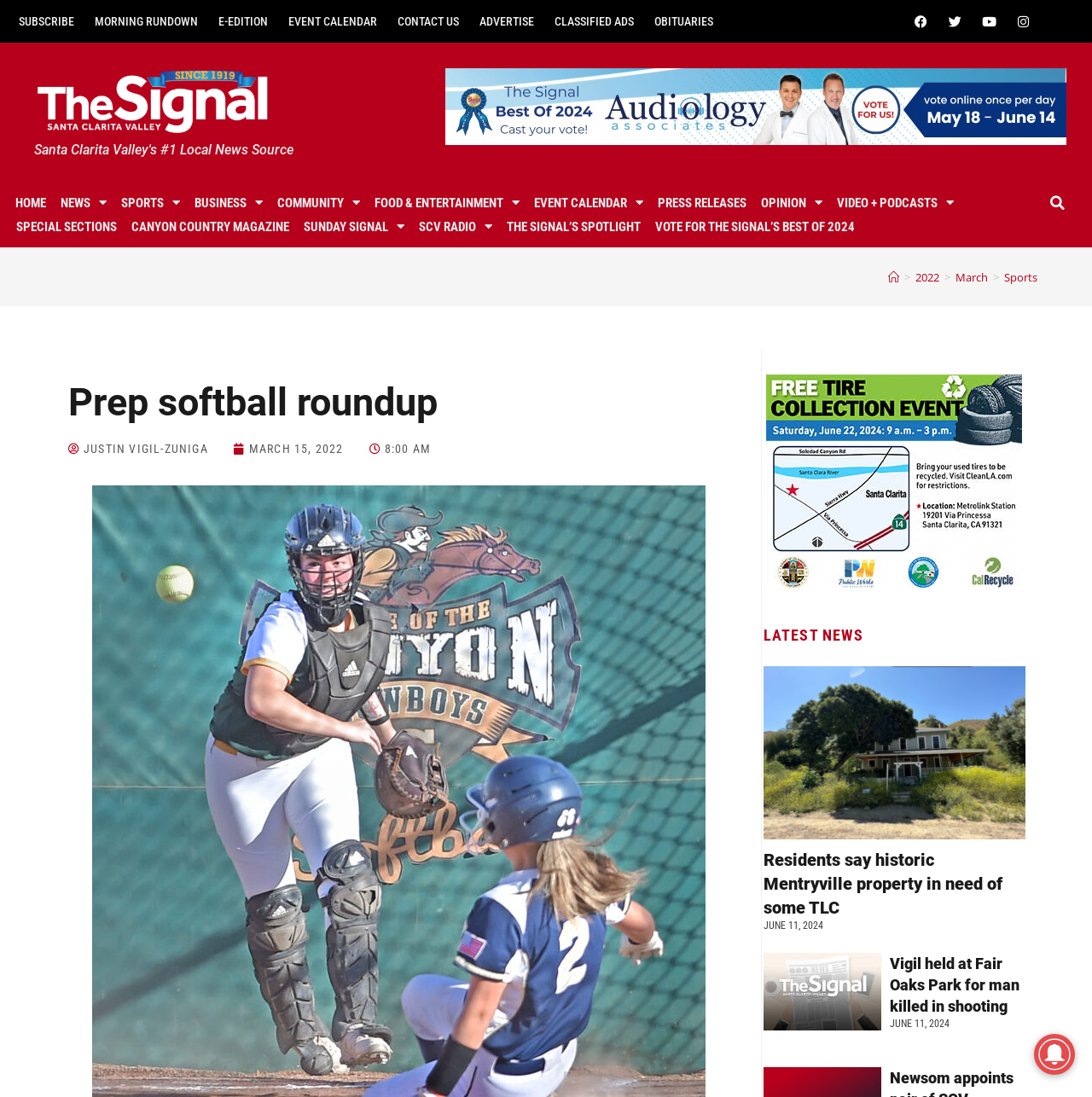Generate the text content of the main heading of the webpage.

Prep softball roundup 